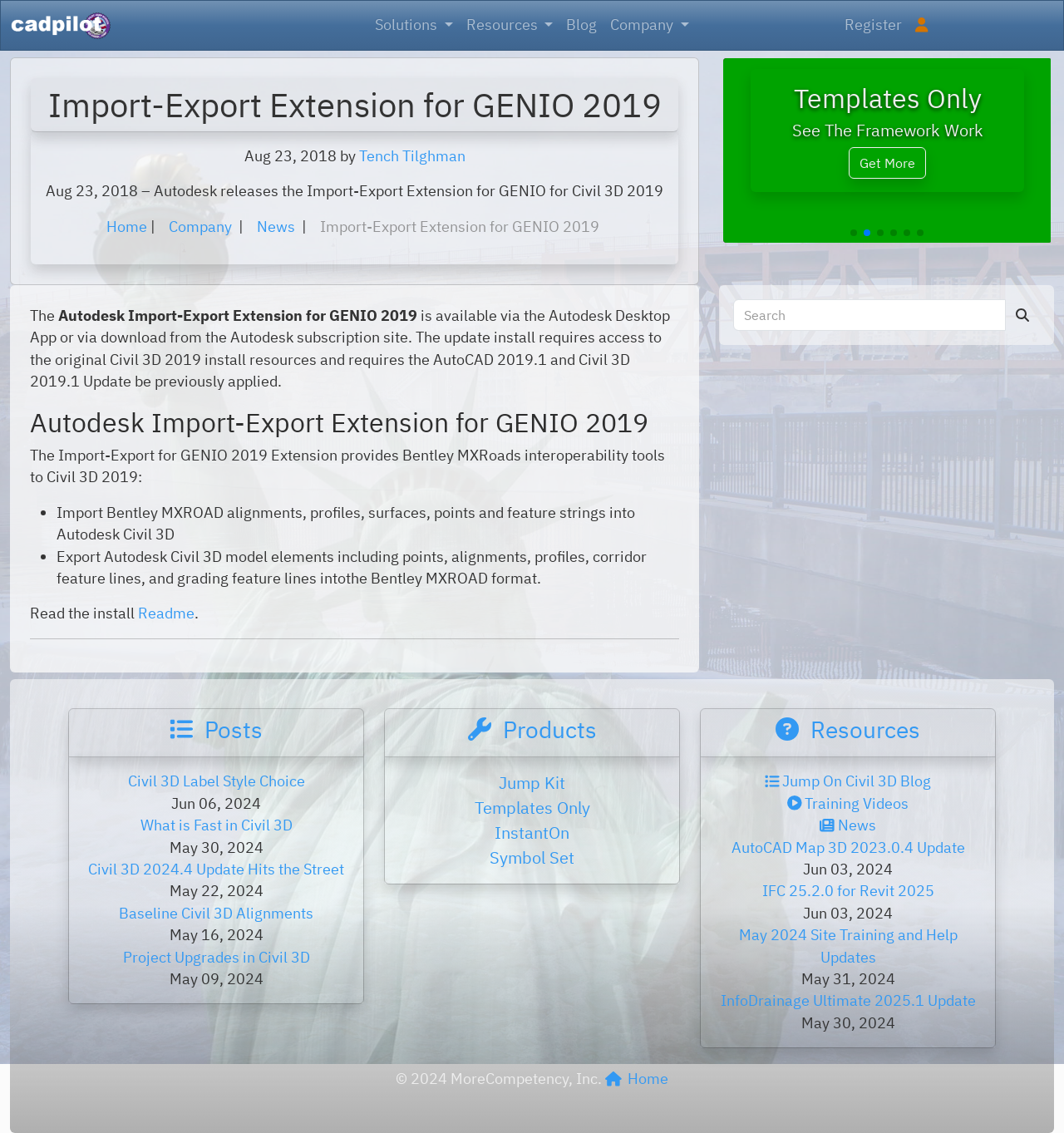Can you give a detailed response to the following question using the information from the image? What is the purpose of the Import-Export Extension for GENIO 2019?

The question asks for the purpose of the extension, which can be found in the text 'The Import-Export for GENIO 2019 Extension provides Bentley MXRoads interoperability tools to Civil 3D 2019:' with bounding box coordinates [0.028, 0.393, 0.625, 0.429]. This text explains the functionality of the extension.